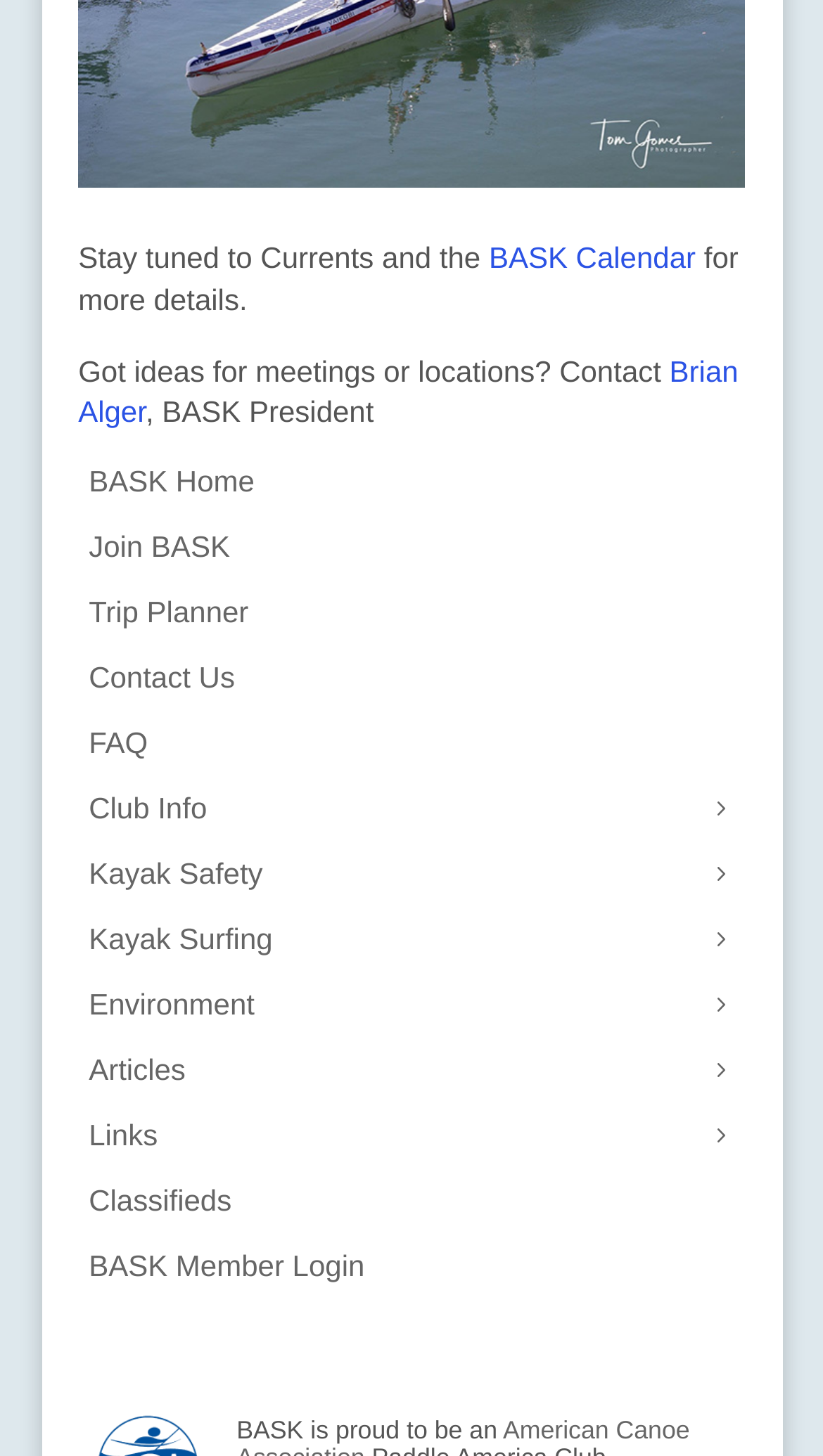Could you locate the bounding box coordinates for the section that should be clicked to accomplish this task: "view Trip Planner".

[0.108, 0.41, 0.892, 0.43]